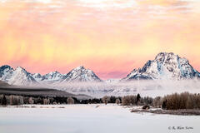Generate an in-depth description of the visual content.

This captivating image, titled "Winter Tetons," showcases the majestic beauty of the Teton mountain range during winter. The scene is dominated by towering, snow-capped peaks that reflect the soft pastel hues of a sunset sky, creating a serene and ethereal atmosphere. In the foreground, a tranquil river or lake, partially frozen, mirrors the stunning colors above, enhancing the overall tranquility of the landscape. This photographic masterpiece invites viewers to immerse themselves in the untouched beauty of nature, capturing a moment that is both breathtaking and peaceful. The image is a part of Richard Stone Photography, celebrating the wonders of winter in scenic spots like the Tetons.